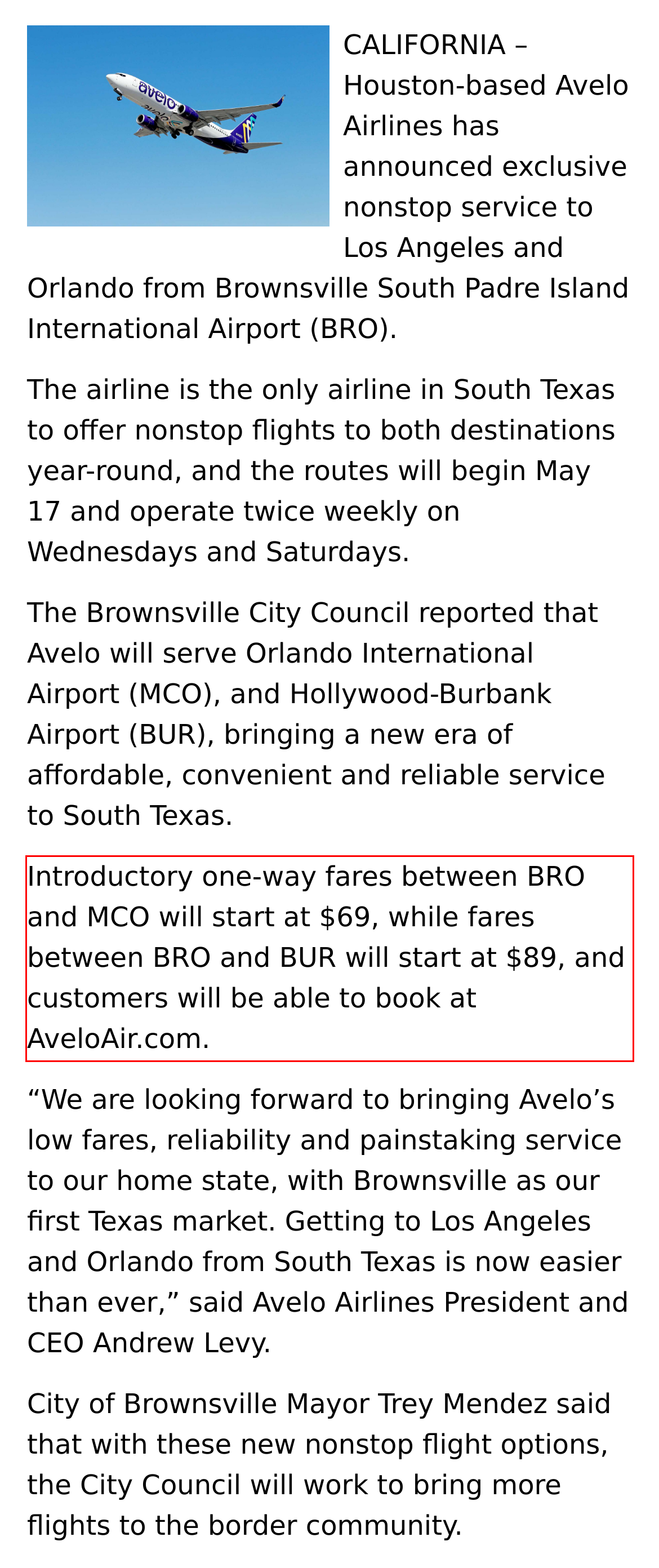Please look at the screenshot provided and find the red bounding box. Extract the text content contained within this bounding box.

Introductory one-way fares between BRO and MCO will start at $69, while fares between BRO and BUR will start at $89, and customers will be able to book at AveloAir.com.